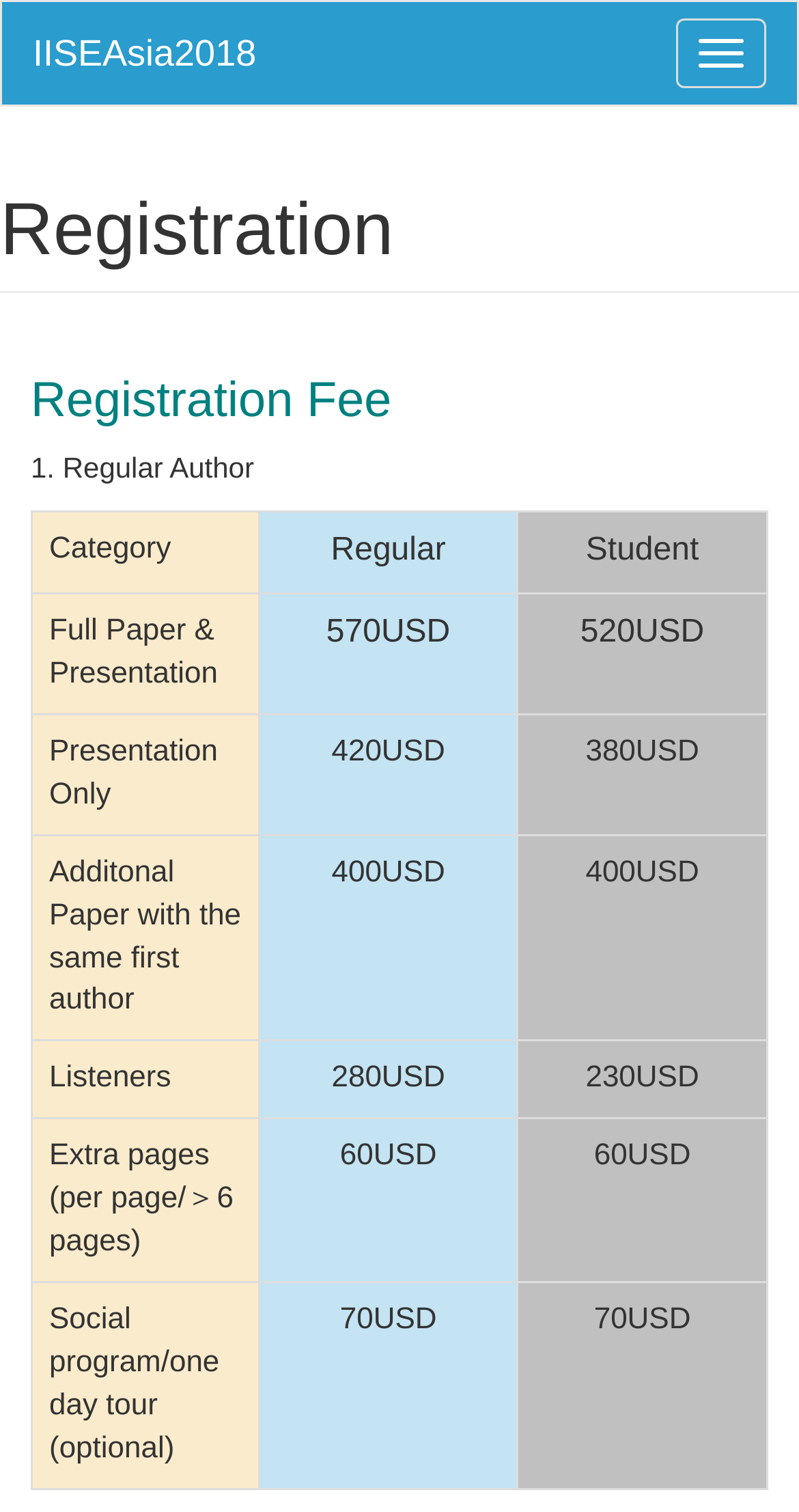What is the cost of a social program or one-day tour?
Please respond to the question thoroughly and include all relevant details.

The table shows that the cost of a social program or one-day tour is 70USD, which is listed in the row labeled 'Social program/one day tour (optional)'.